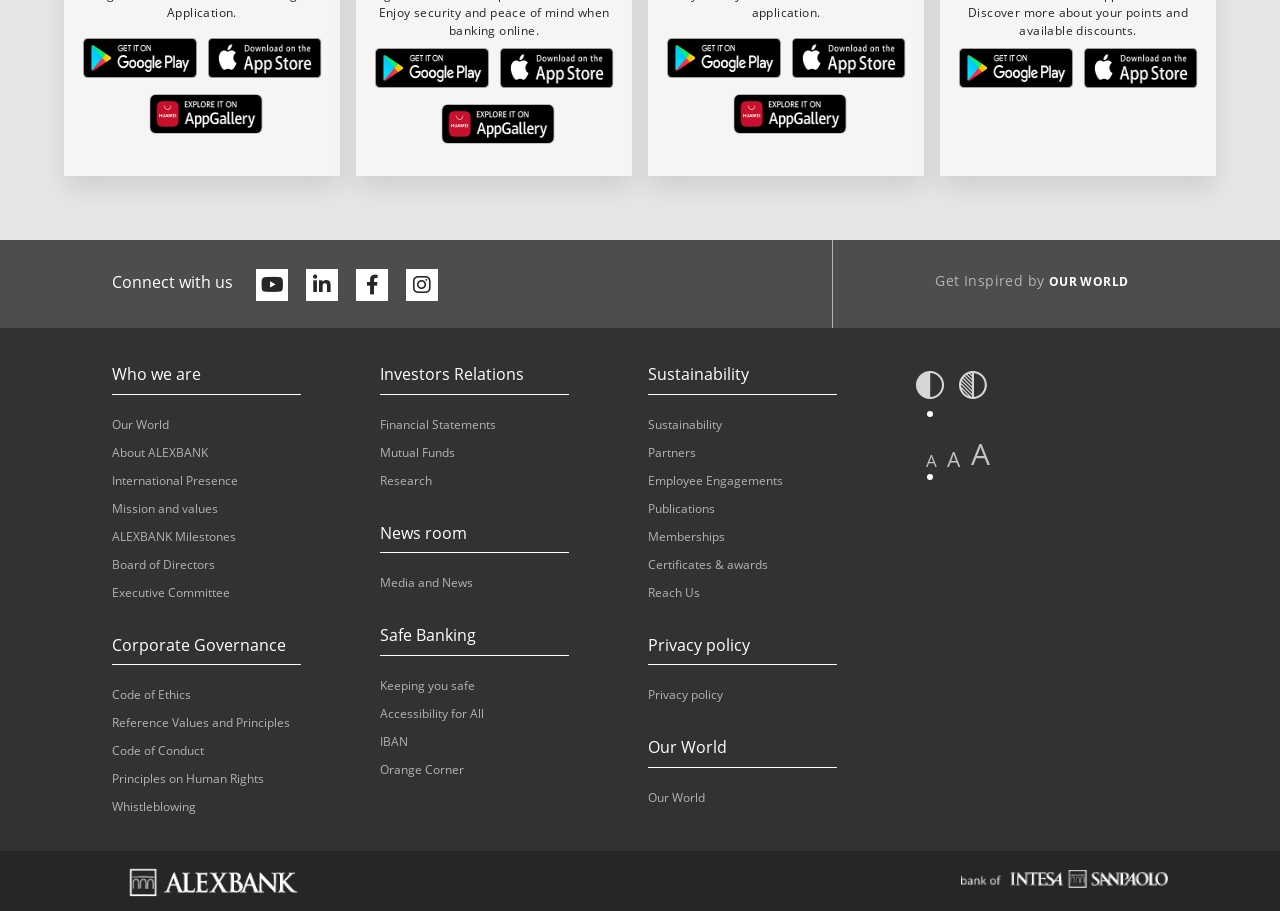For the following element description, predict the bounding box coordinates in the format (top-left x, top-left y, bottom-right x, bottom-right y). All values should be floating point numbers between 0 and 1. Description: title="Huawei app"

[0.345, 0.123, 0.434, 0.158]